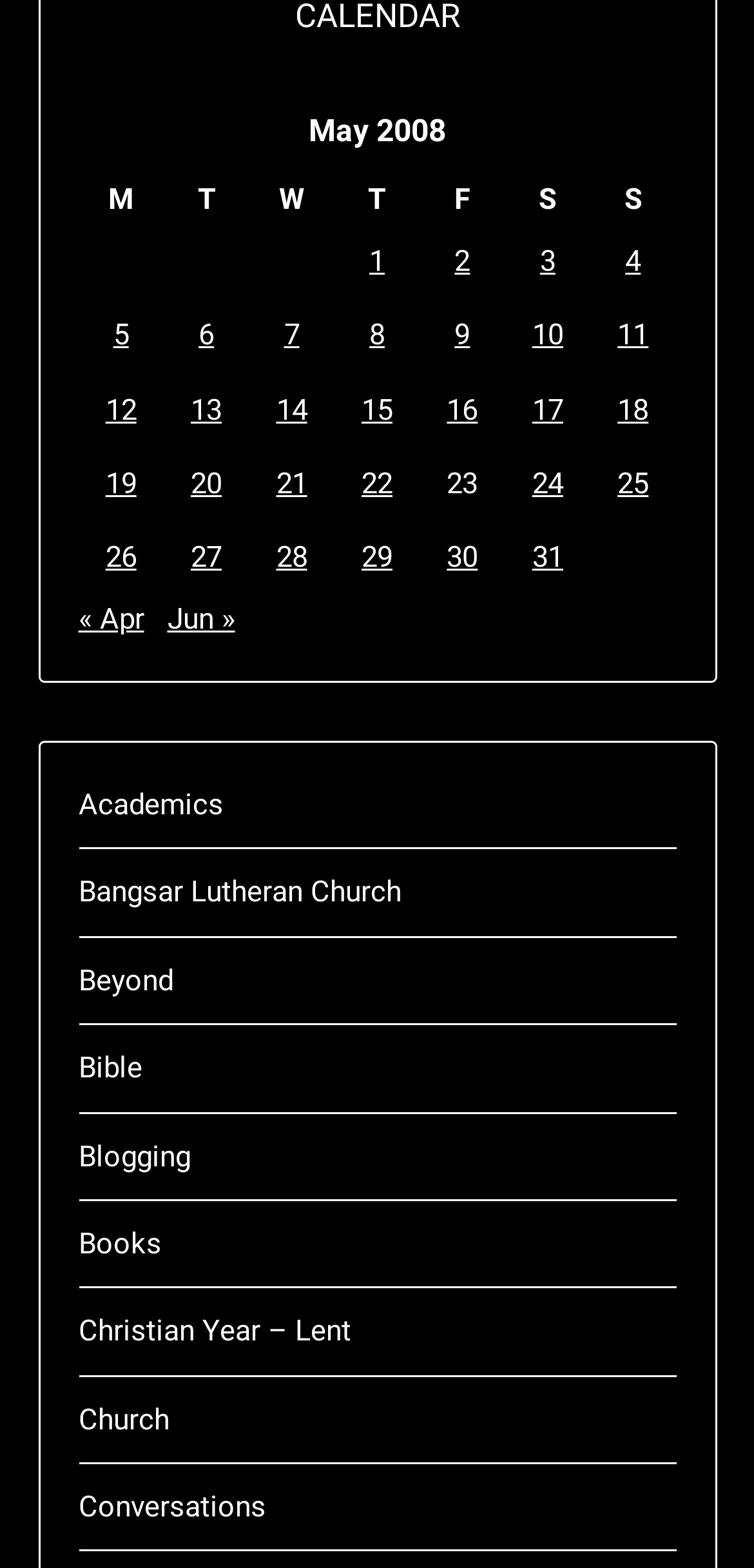Locate the bounding box coordinates of the element I should click to achieve the following instruction: "View posts published on May 2, 2008".

[0.603, 0.155, 0.623, 0.177]